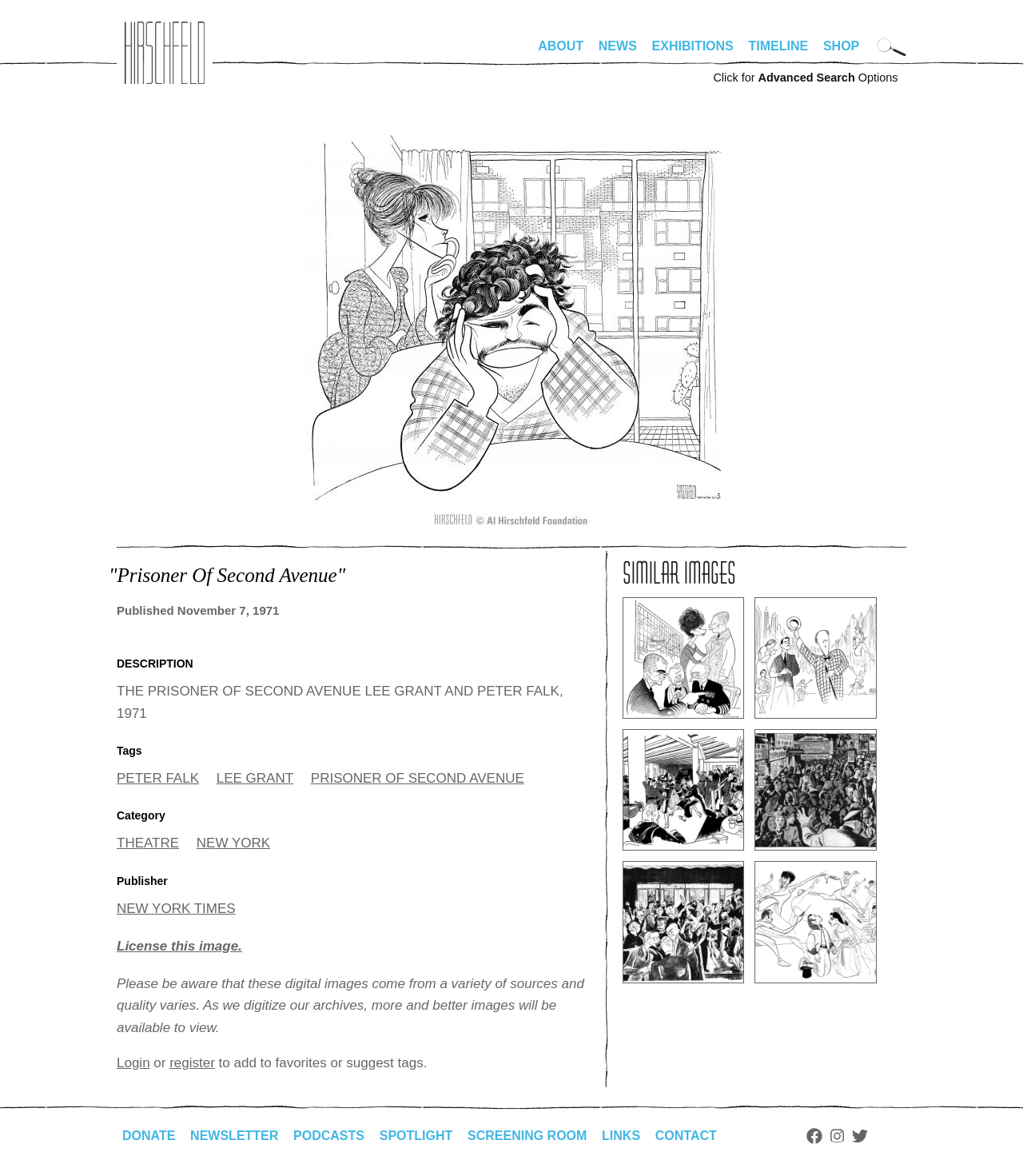Identify the bounding box coordinates of the region that should be clicked to execute the following instruction: "View Prisoner of Second Avenue details".

[0.293, 0.439, 0.707, 0.452]